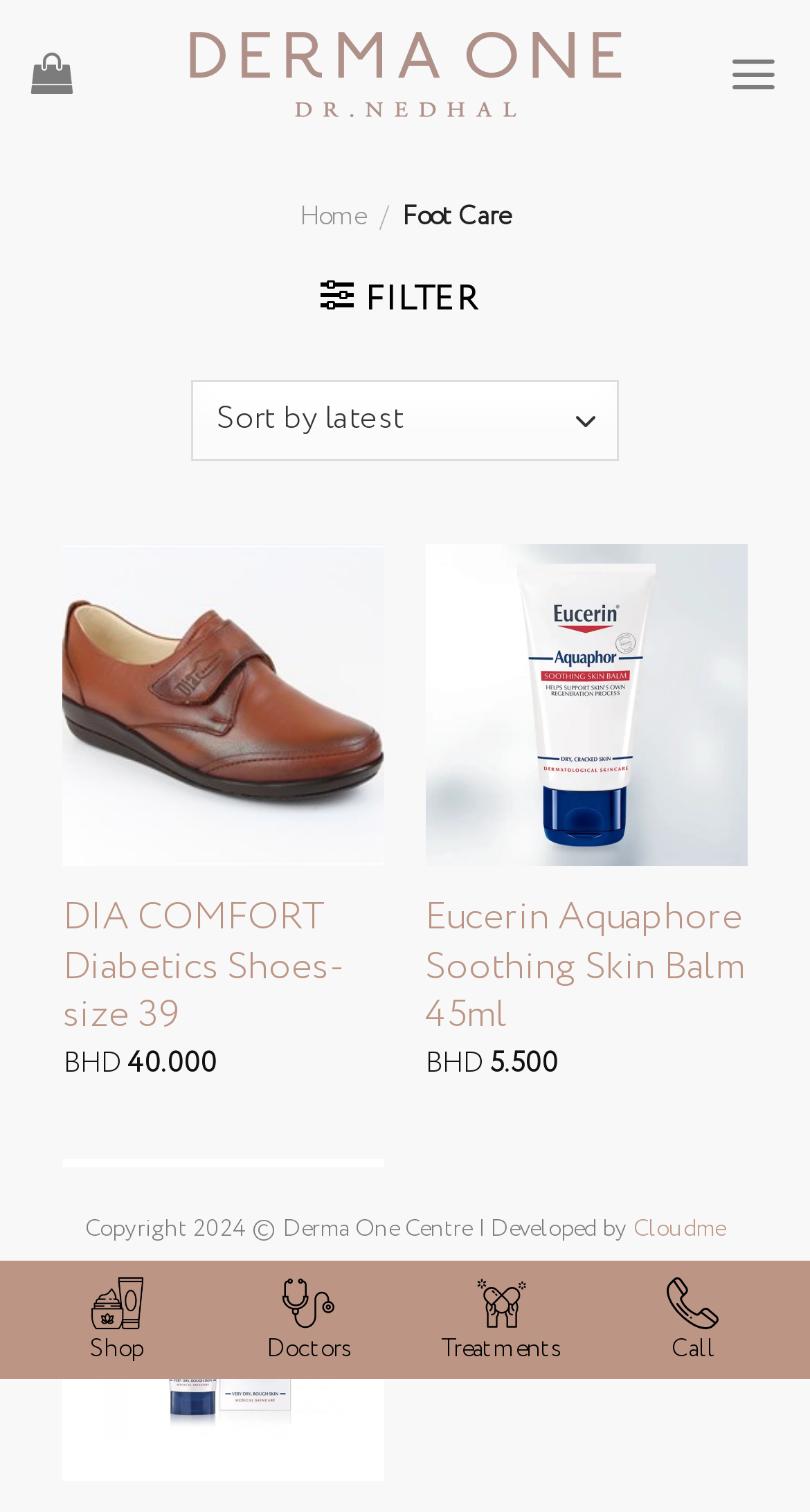Kindly determine the bounding box coordinates for the clickable area to achieve the given instruction: "Filter products".

[0.396, 0.183, 0.594, 0.212]